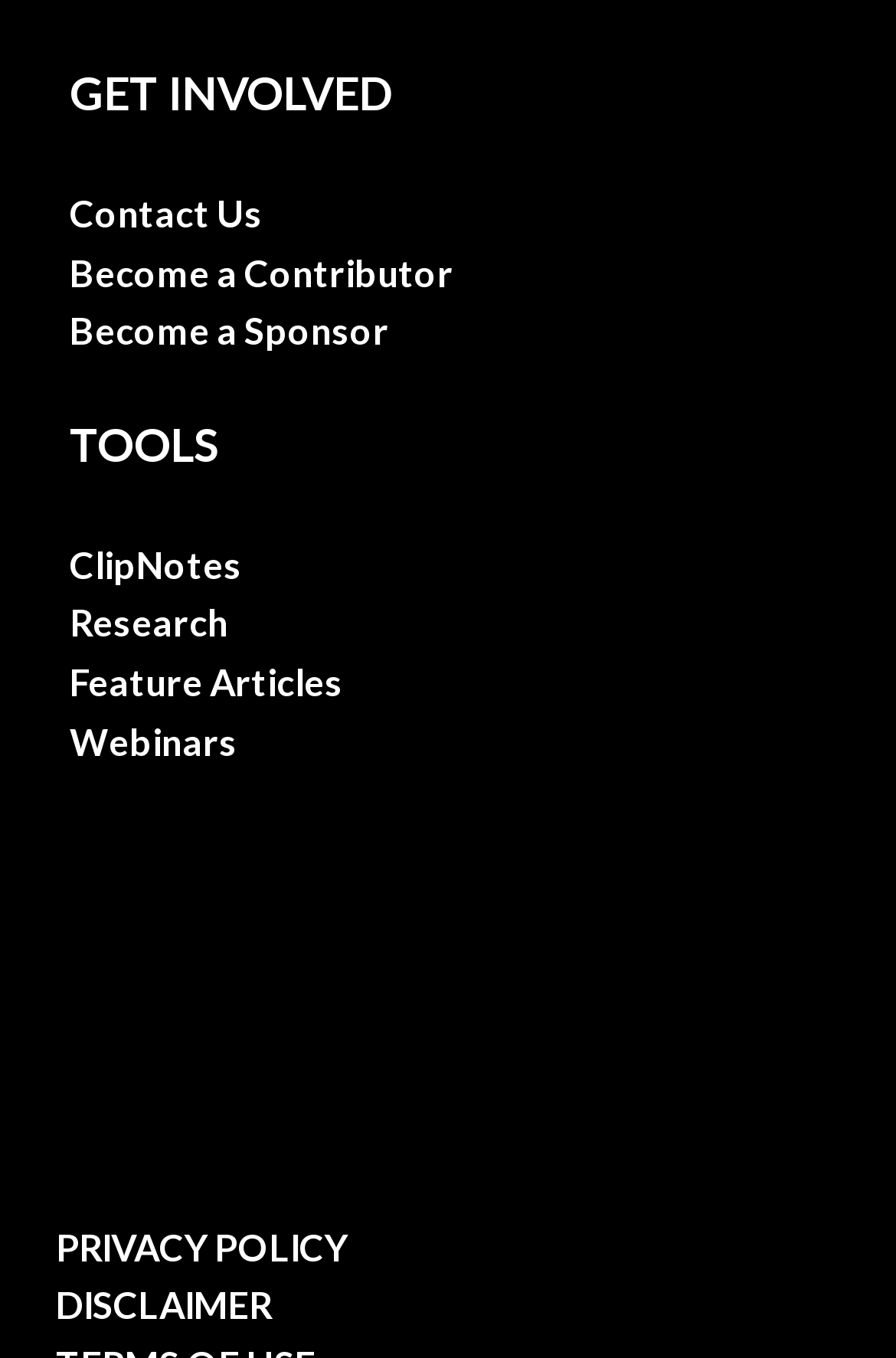Find the bounding box of the UI element described as: "Become a Contributor". The bounding box coordinates should be given as four float values between 0 and 1, i.e., [left, top, right, bottom].

[0.078, 0.179, 0.506, 0.222]